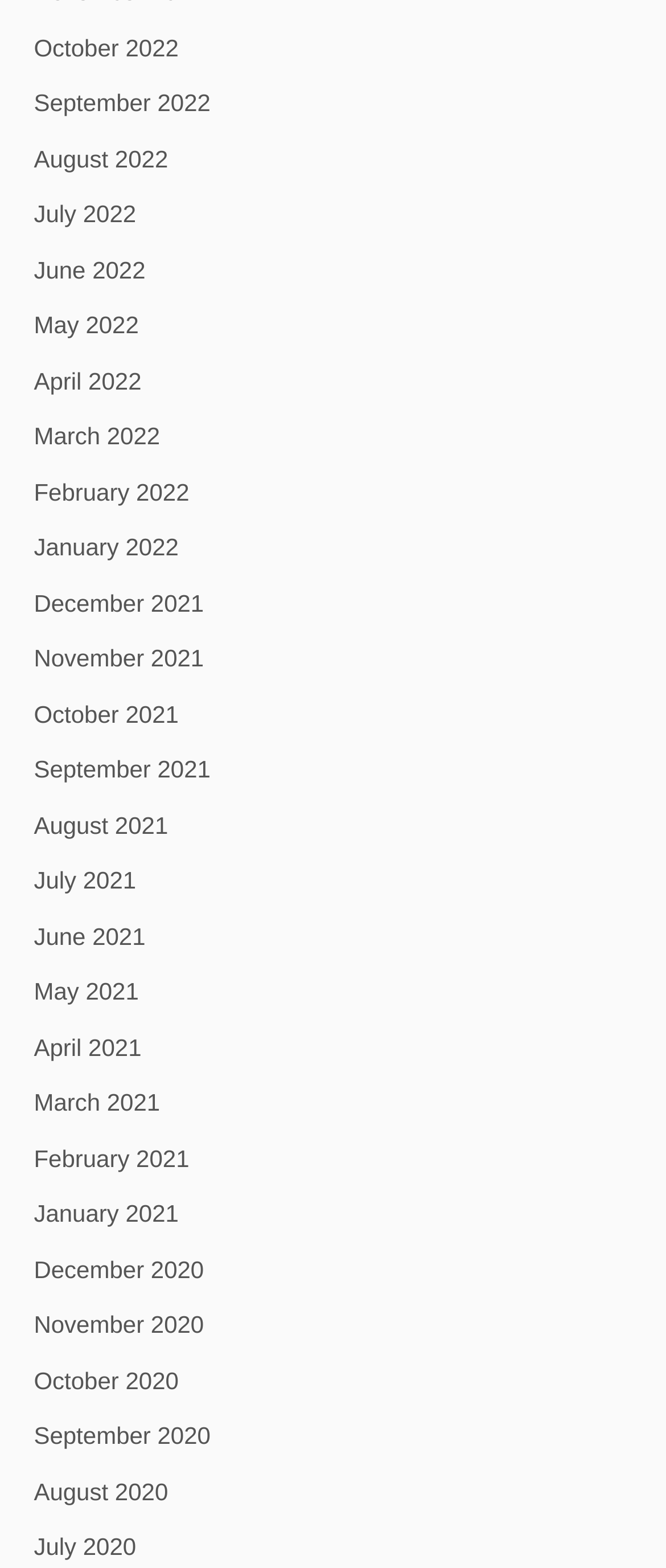Please specify the bounding box coordinates of the clickable section necessary to execute the following command: "check July 2021".

[0.051, 0.553, 0.204, 0.575]